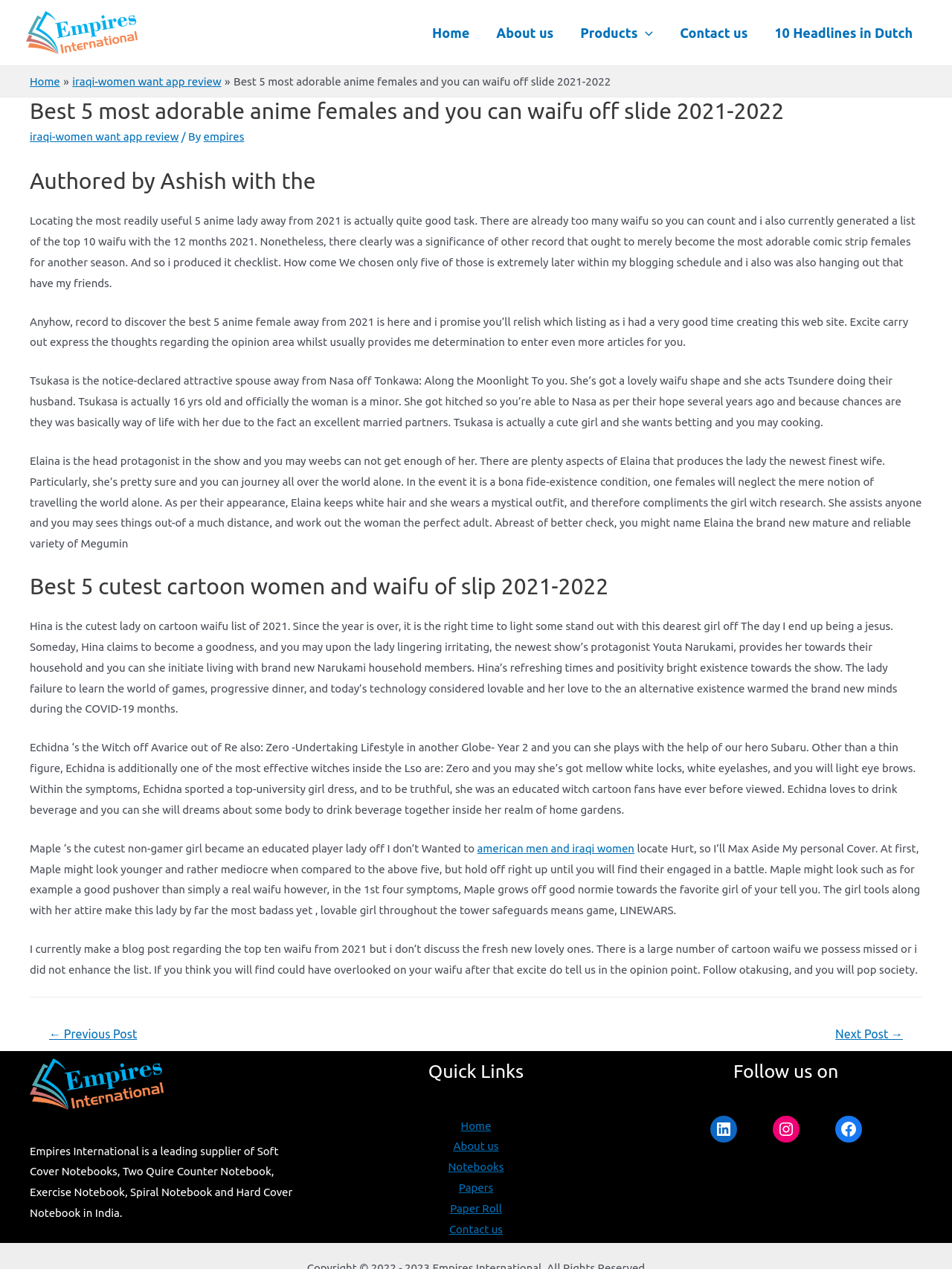Give a complete and precise description of the webpage's appearance.

This webpage is about the top 5 most adorable anime females and waifu from 2021-2022. At the top, there is a navigation bar with links to "Home", "About us", "Products", "Contact us", and "10 Headlines in Dutch". Below the navigation bar, there is a breadcrumbs section with links to "Home" and "iraqi-women want app review".

The main content of the webpage is an article that lists the top 5 anime females and waifu from 2021-2022. The article starts with an introduction that explains the purpose of the list and how it was created. The introduction is followed by a brief description of each of the top 5 anime females and waifu, including Tsukasa, Elaina, Hina, Echidna, and Maple. Each description includes information about the character's personality, appearance, and abilities.

The article also includes a heading that says "Best 5 cutest cartoon women and waifu of slide 2021-2022" and a section that asks readers to share their thoughts on the list in the comment section.

At the bottom of the webpage, there are three footer widgets. The first footer widget contains an image of the Empires International logo and a brief description of the company. The second footer widget contains a list of quick links to various pages on the website, including "Home", "About us", "Notebooks", "Papers", "Paper Roll", and "Contact us". The third footer widget contains links to the company's social media profiles on LinkedIn, Instagram, and Facebook.

Overall, the webpage is well-organized and easy to navigate, with clear headings and concise descriptions of each anime female and waifu.